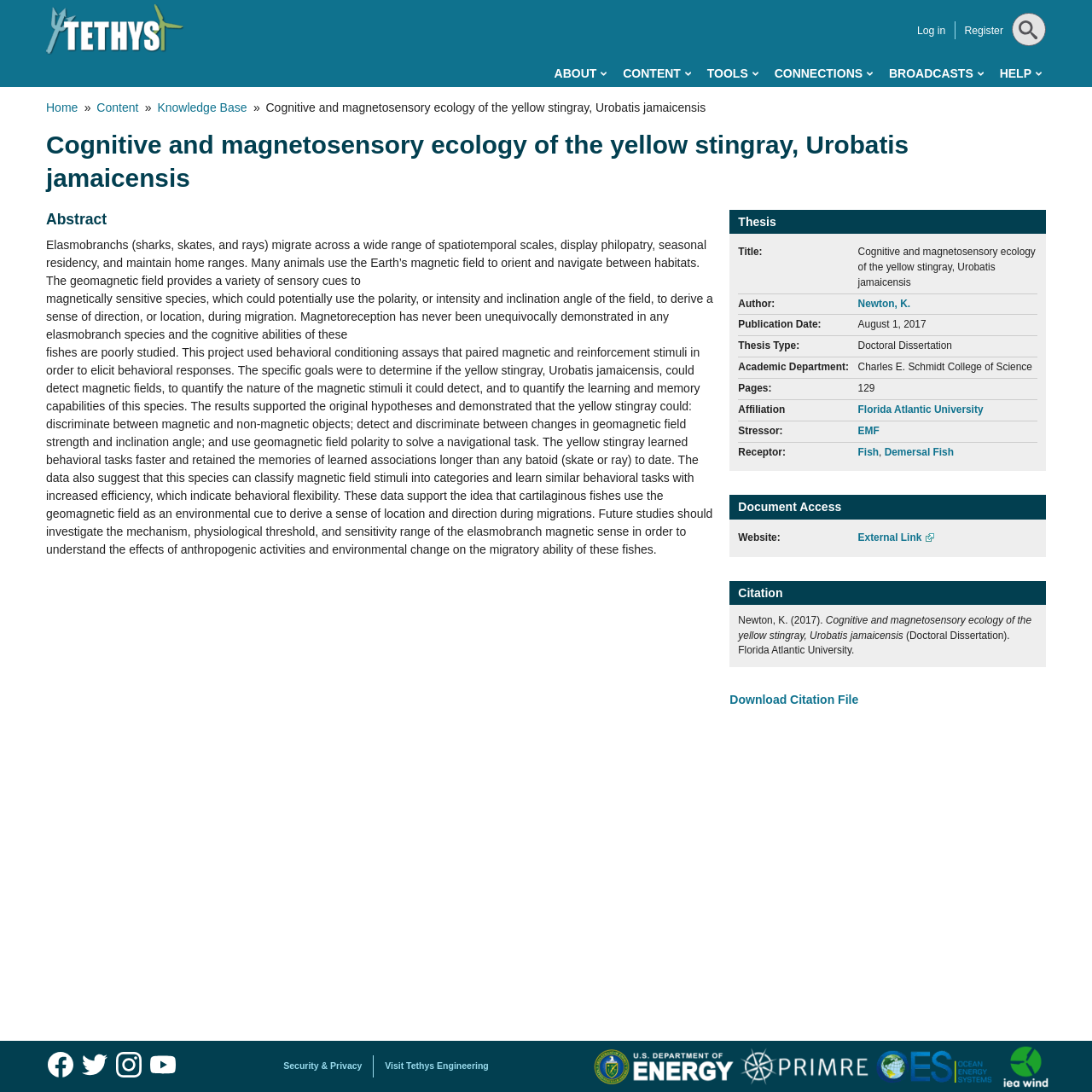Locate the bounding box coordinates of the element that should be clicked to fulfill the instruction: "Click on the 'Download Citation File' link".

[0.668, 0.635, 0.786, 0.647]